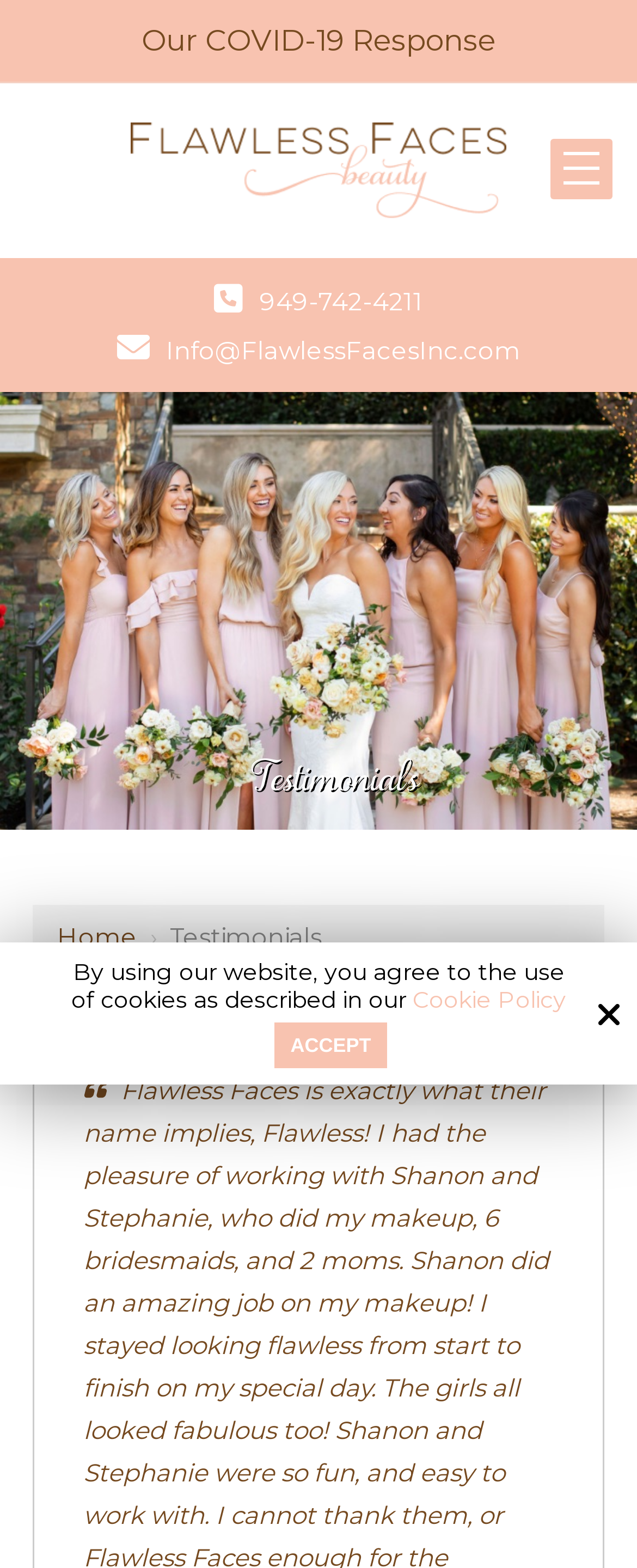Give a one-word or short phrase answer to the question: 
What is the text above the testimonials section?

By using our website, you agree to the use of cookies as described in our